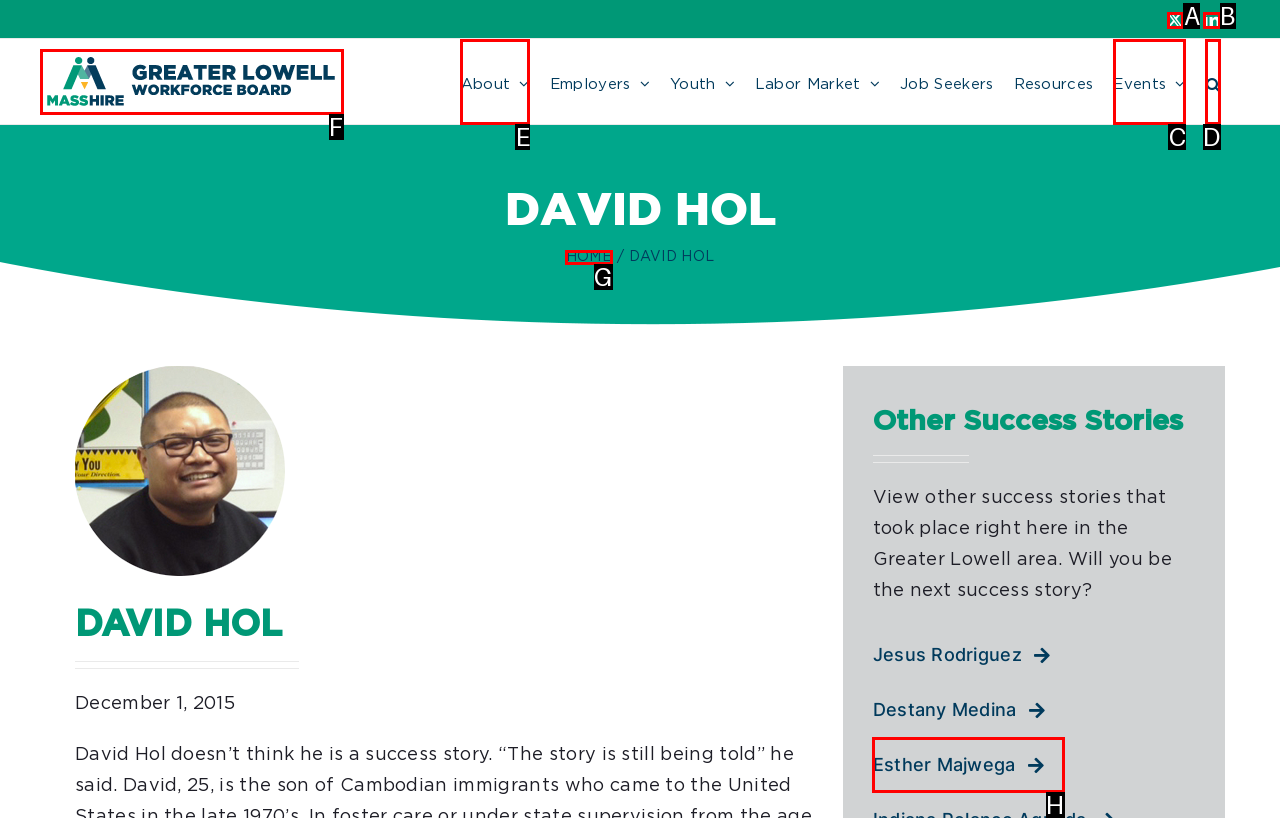To complete the instruction: Go to the About page, which HTML element should be clicked?
Respond with the option's letter from the provided choices.

E